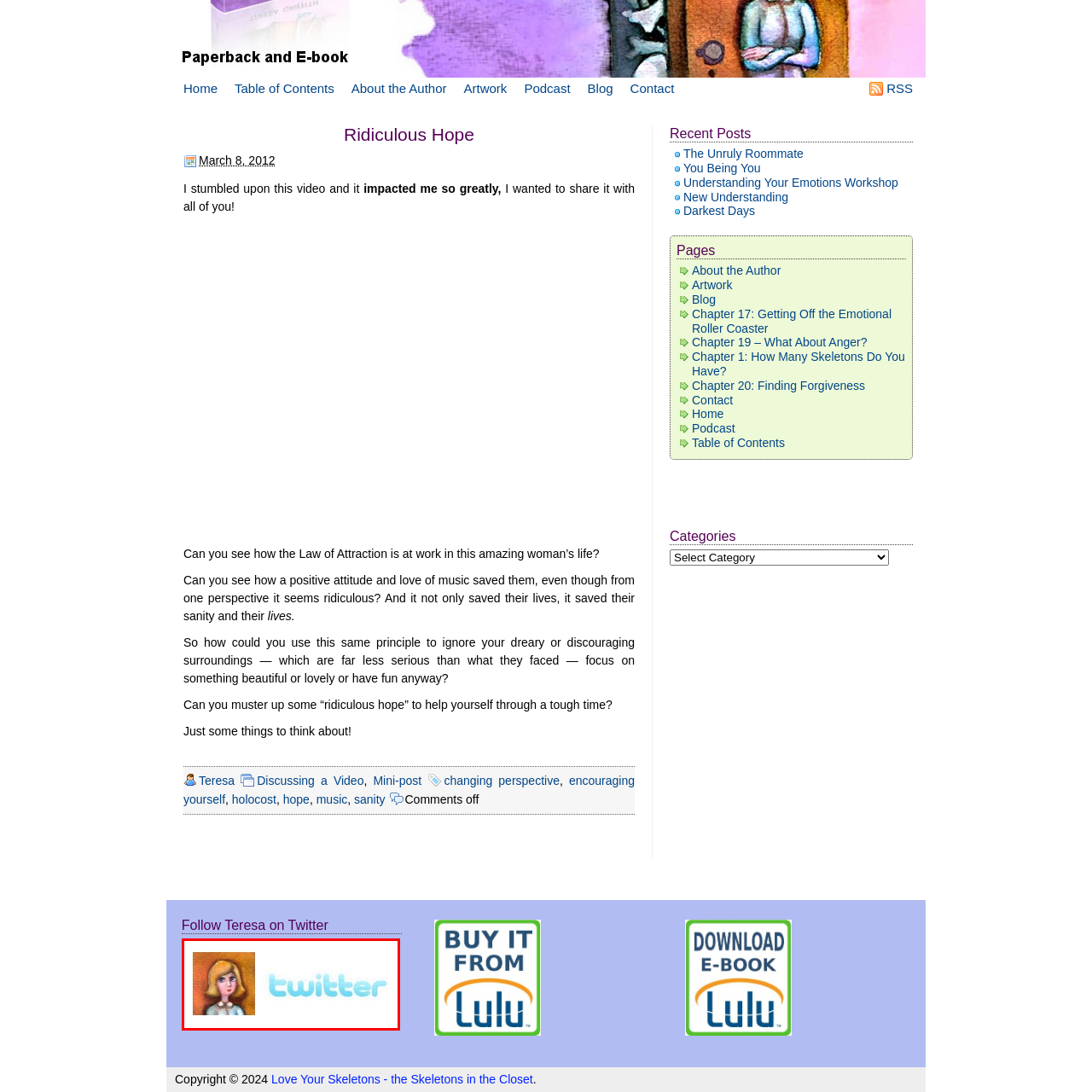Focus on the content inside the red-outlined area of the image and answer the ensuing question in detail, utilizing the information presented: What is written next to the woman?

The caption states that next to the woman is the word 'twitter' written in a playful, blue font that is characteristic of the social media platform's branding.